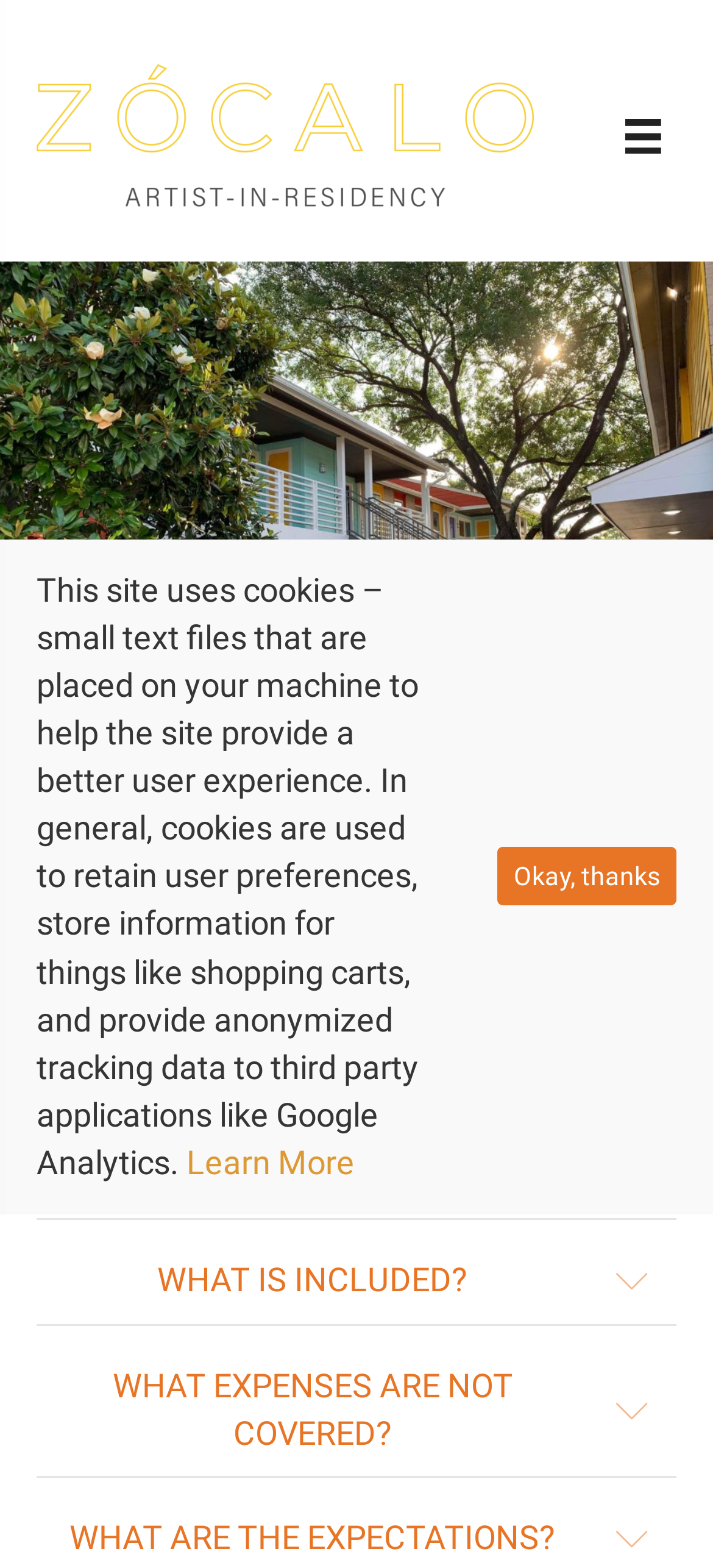Kindly determine the bounding box coordinates for the area that needs to be clicked to execute this instruction: "Click the Okay, thanks button".

[0.697, 0.541, 0.949, 0.578]